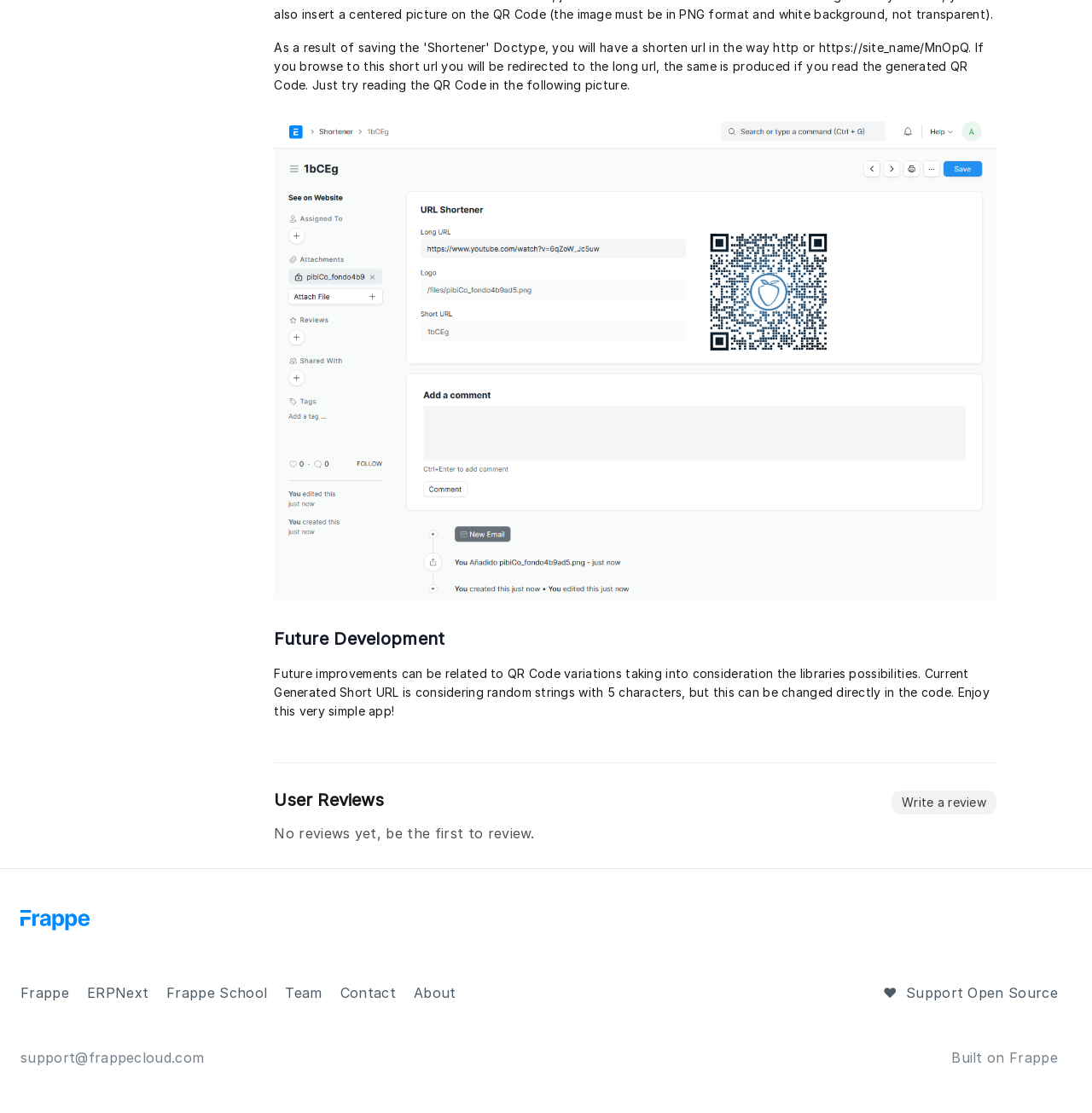Please determine the bounding box coordinates of the element to click on in order to accomplish the following task: "Check 'Future Development'". Ensure the coordinates are four float numbers ranging from 0 to 1, i.e., [left, top, right, bottom].

[0.251, 0.563, 0.912, 0.584]